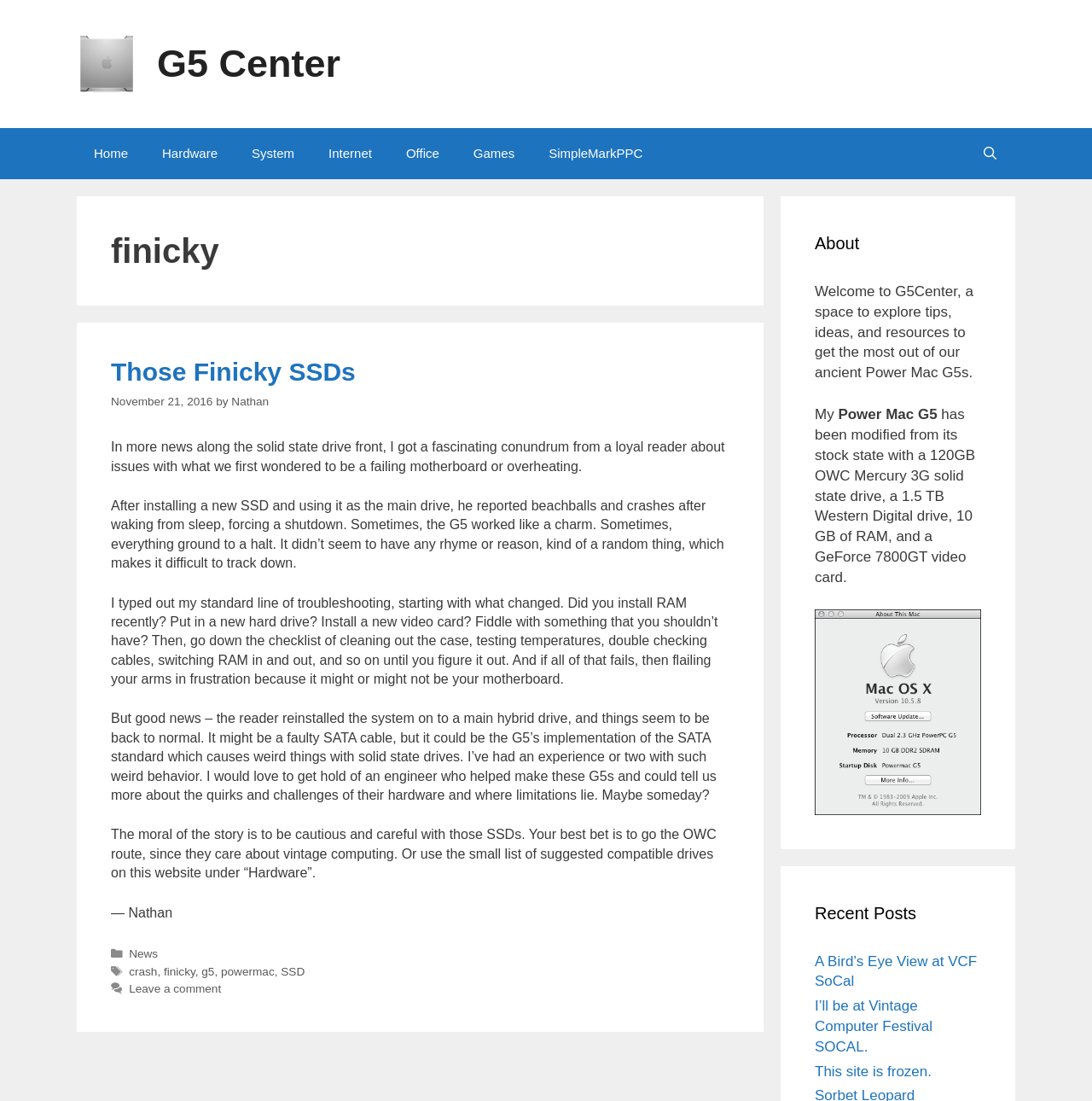Identify the bounding box for the UI element described as: "Home". The coordinates should be four float numbers between 0 and 1, i.e., [left, top, right, bottom].

None